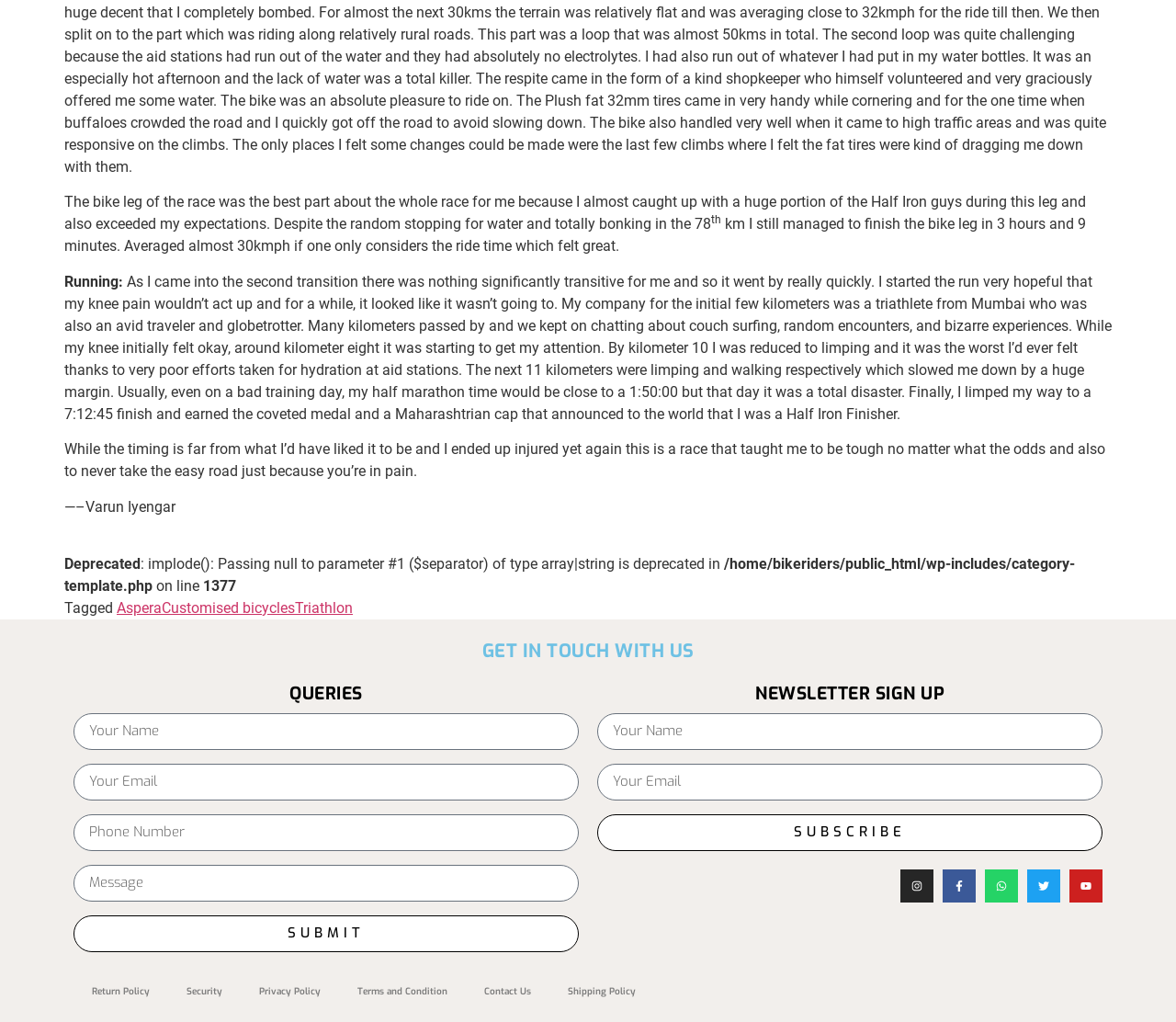From the webpage screenshot, predict the bounding box coordinates (top-left x, top-left y, bottom-right x, bottom-right y) for the UI element described here: alt="Pedestal Magazine"

None